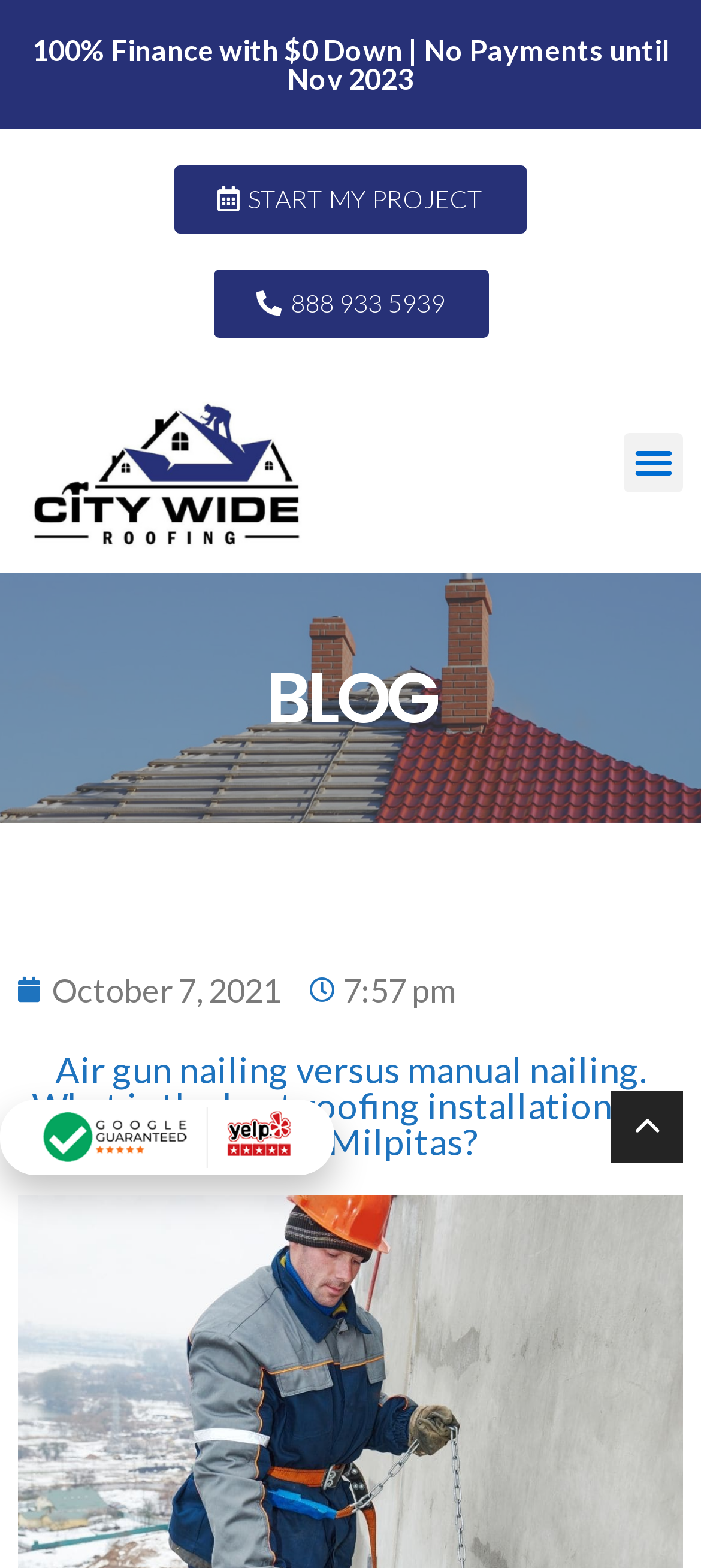What is the promotion offered?
Using the picture, provide a one-word or short phrase answer.

100% Finance with $0 Down